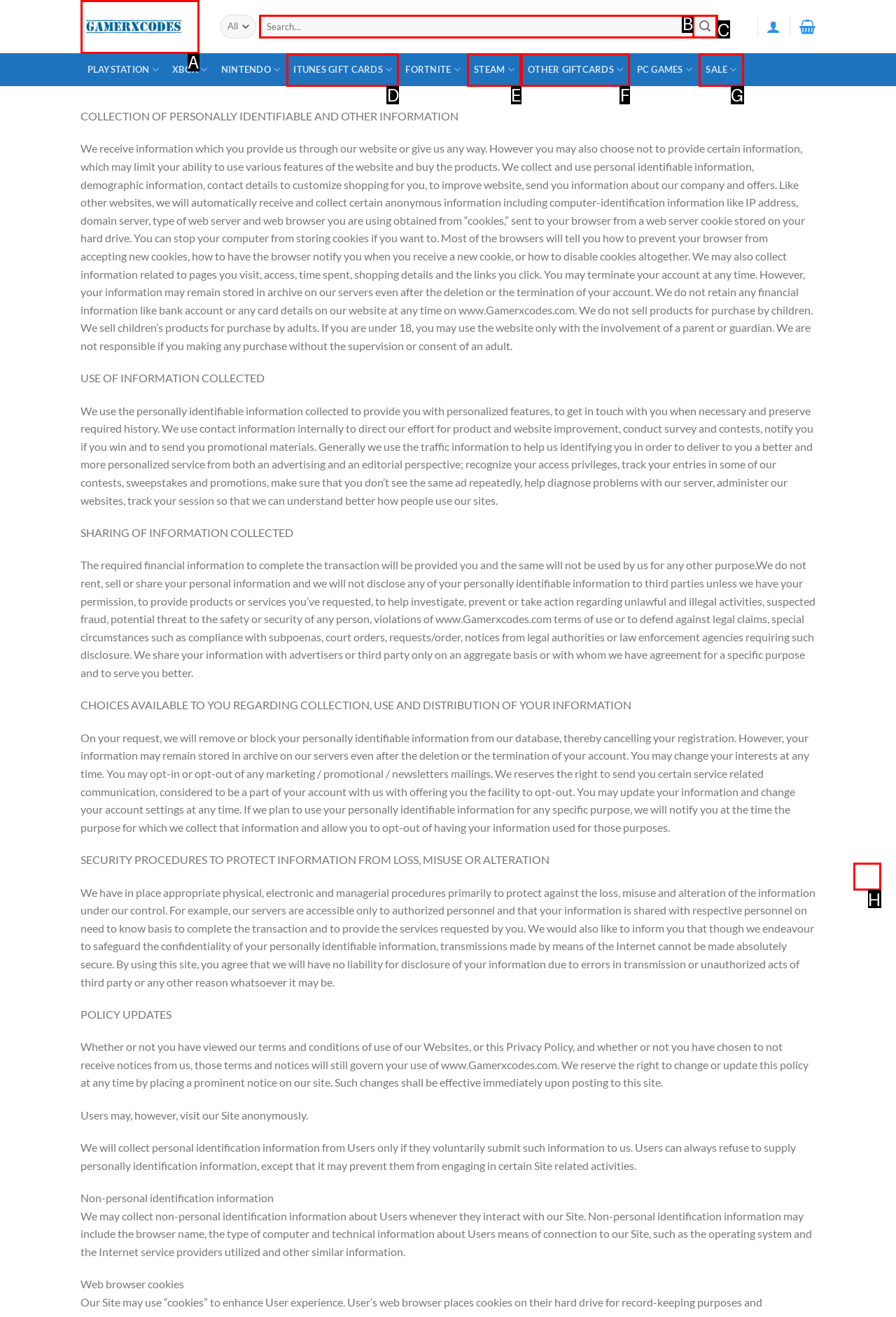Which option should be clicked to complete this task: Go to top of the page
Reply with the letter of the correct choice from the given choices.

H